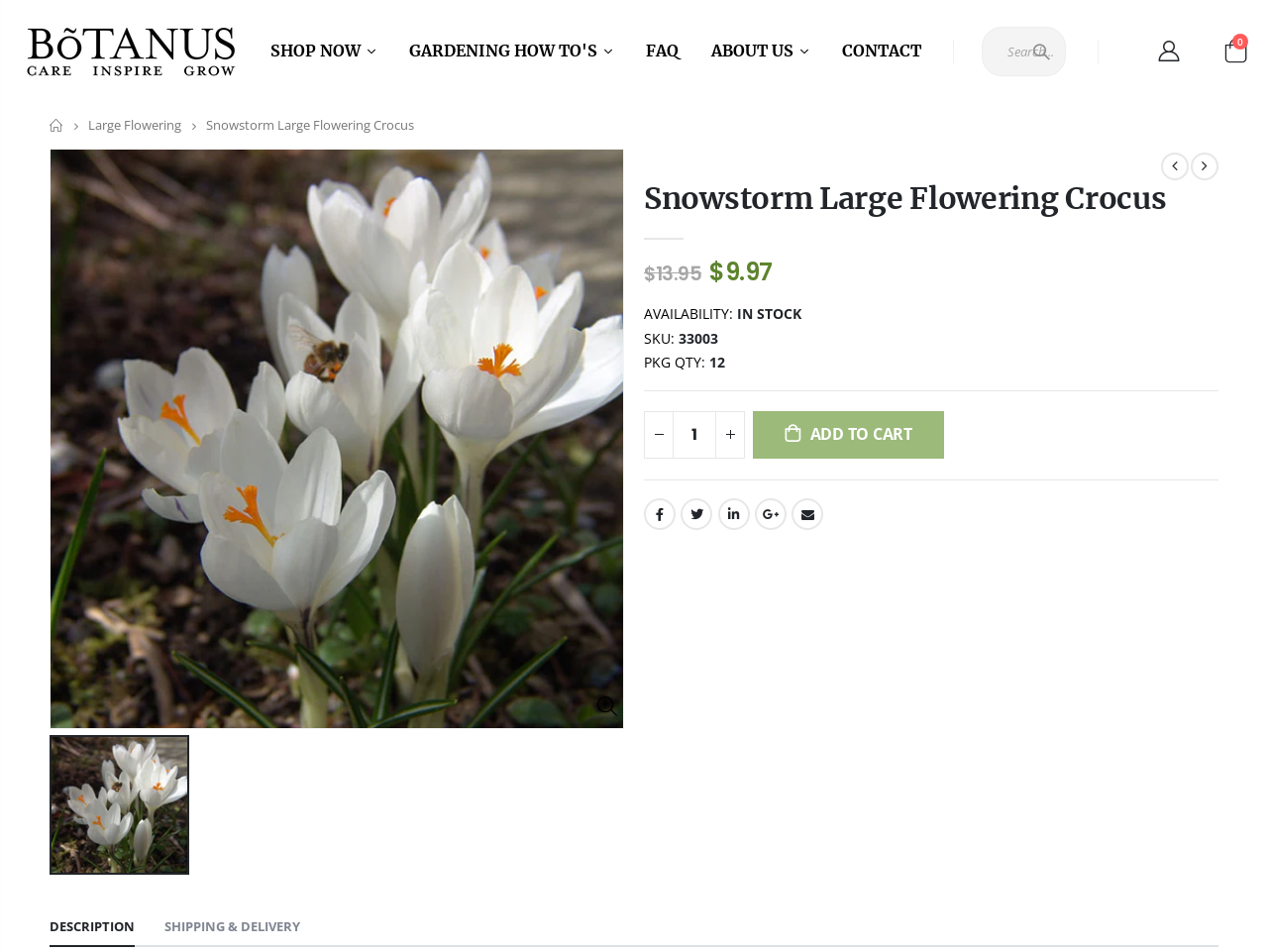Extract the main title from the webpage.

Snowstorm Large Flowering Crocus